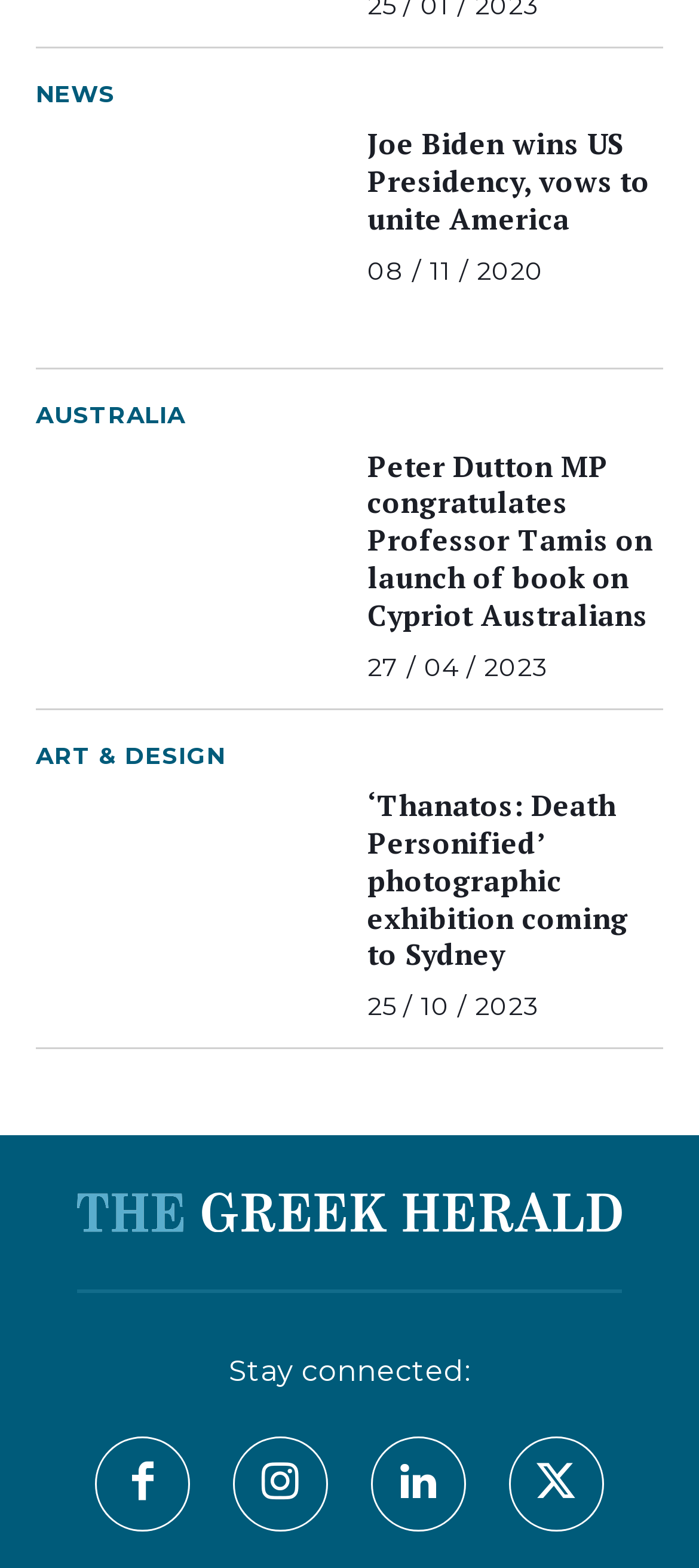Locate the bounding box coordinates of the region to be clicked to comply with the following instruction: "Check latest news". The coordinates must be four float numbers between 0 and 1, in the form [left, top, right, bottom].

[0.11, 0.761, 0.89, 0.786]